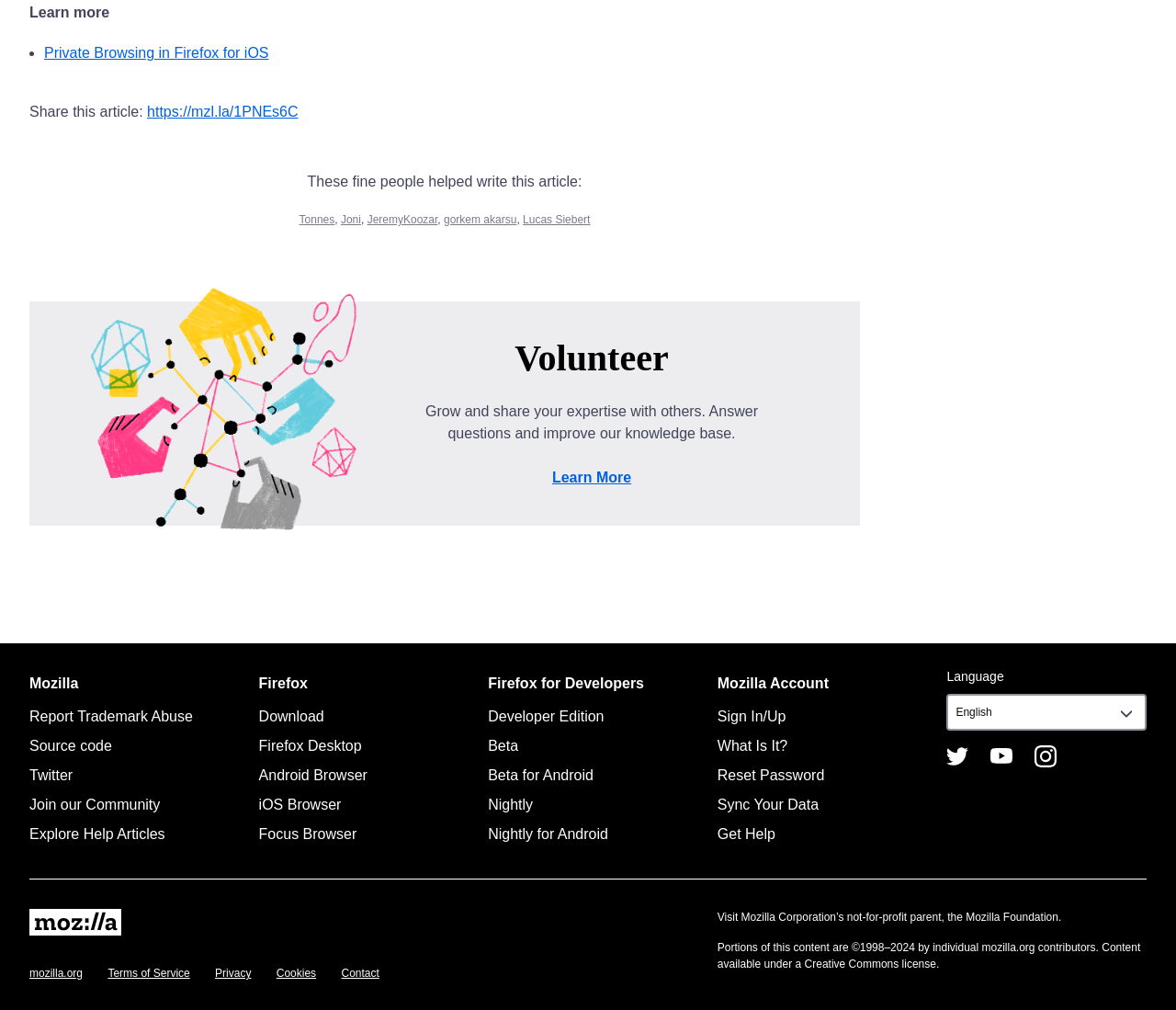Given the element description, predict the bounding box coordinates in the format (top-left x, top-left y, bottom-right x, bottom-right y). Make sure all values are between 0 and 1. Here is the element description: Nightly

[0.415, 0.789, 0.453, 0.804]